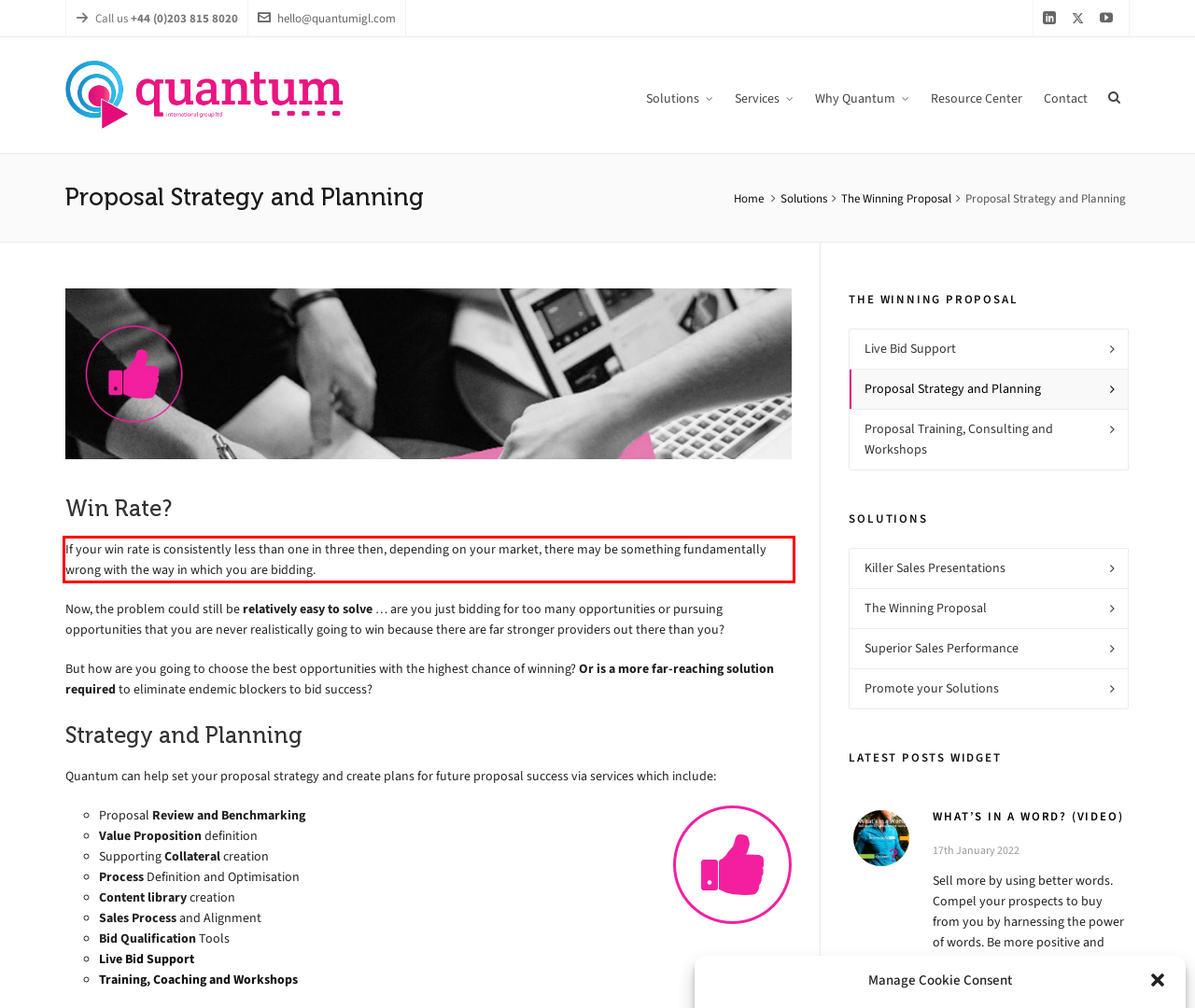Analyze the screenshot of the webpage and extract the text from the UI element that is inside the red bounding box.

If your win rate is consistently less than one in three then, depending on your market, there may be something fundamentally wrong with the way in which you are bidding.